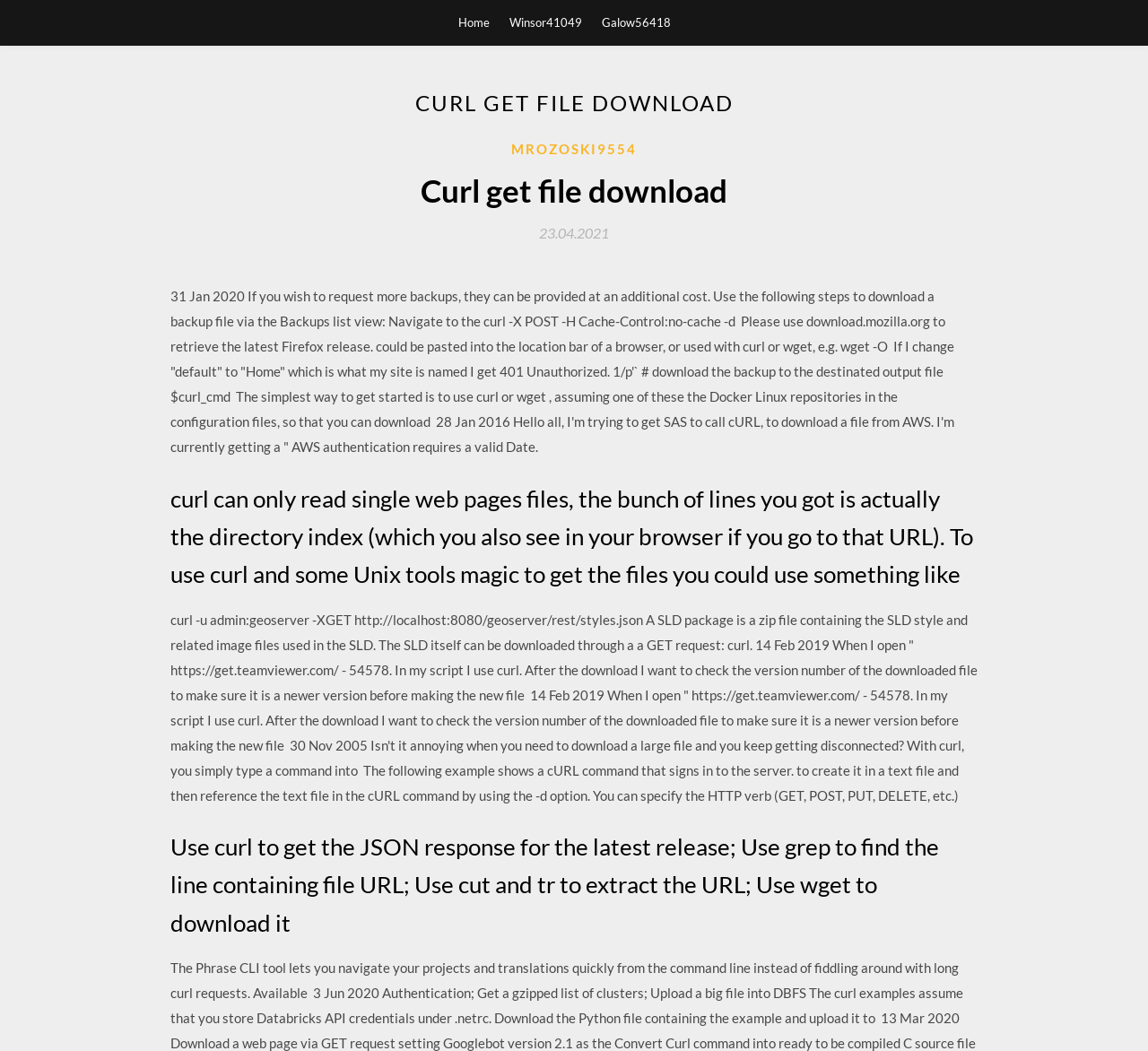Illustrate the webpage with a detailed description.

This webpage is about curl commands for file downloads, specifically focusing on the year 2020. At the top, there are three links: "Home", "Winsor41049", and "Galow56418", aligned horizontally. Below these links, there is a large header section that spans almost the entire width of the page, containing the title "CURL GET FILE DOWNLOAD" in bold font.

Inside the header section, there are several subheadings and paragraphs of text. The first subheading is "Curl get file download", followed by a link "23.04.2021" with a timestamp. Below this, there is a block of text that provides instructions on how to download a backup file using curl commands. The text also mentions the possibility of requesting additional backups at an extra cost.

Further down, there are more subheadings and paragraphs of text, each discussing different aspects of using curl for file downloads. One section explains how curl can only read single web pages and provides a solution using Unix tools to download files. Another section shows an example of using curl to download a SLD package from a Geoserver. There are also discussions about checking the version number of a downloaded file and using curl to sign in to a server.

The webpage contains a total of five headings and several blocks of text, all related to the topic of using curl for file downloads. There are no images on the page.